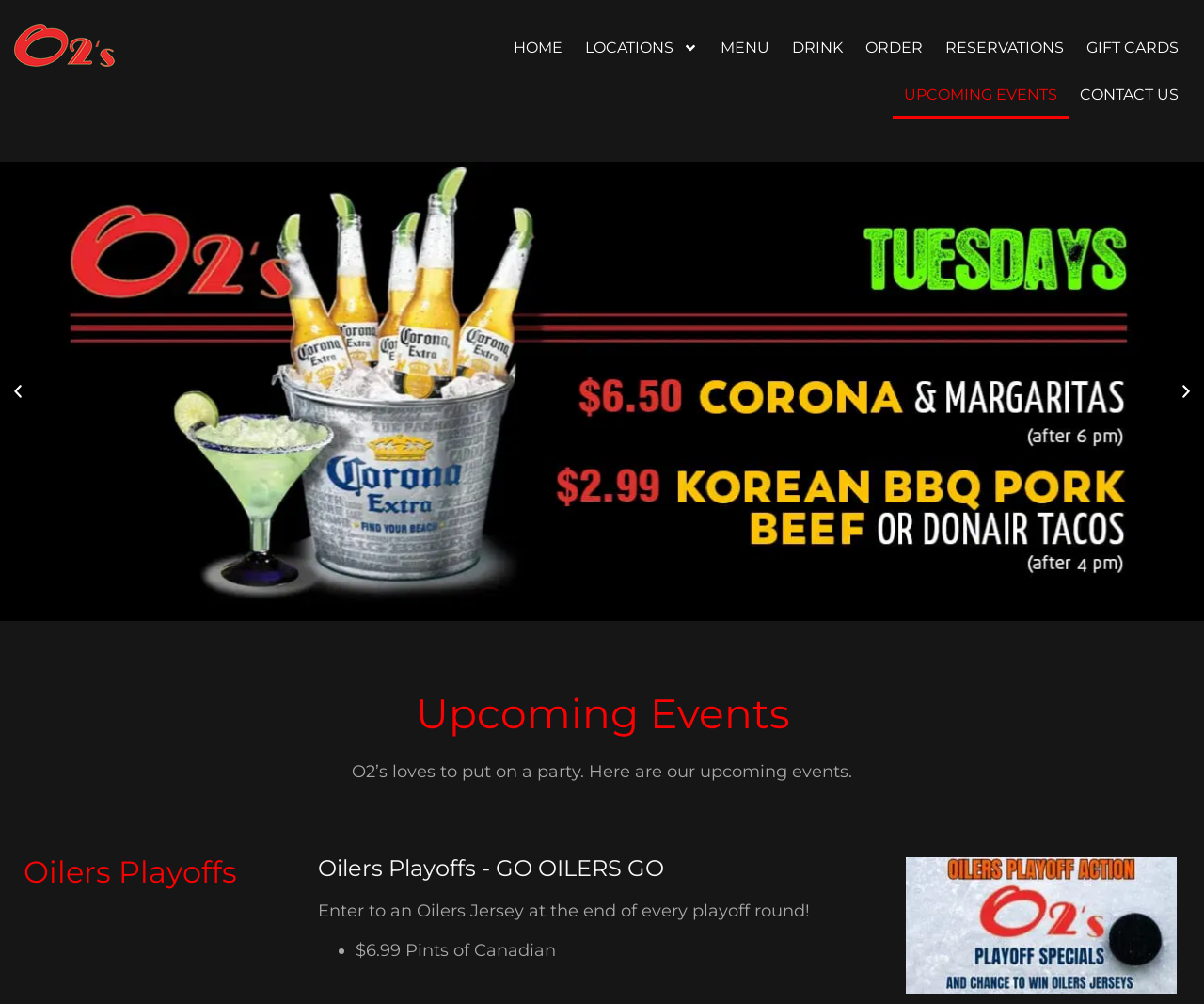For the given element description CONTACT US, determine the bounding box coordinates of the UI element. The coordinates should follow the format (top-left x, top-left y, bottom-right x, bottom-right y) and be within the range of 0 to 1.

[0.888, 0.071, 0.988, 0.118]